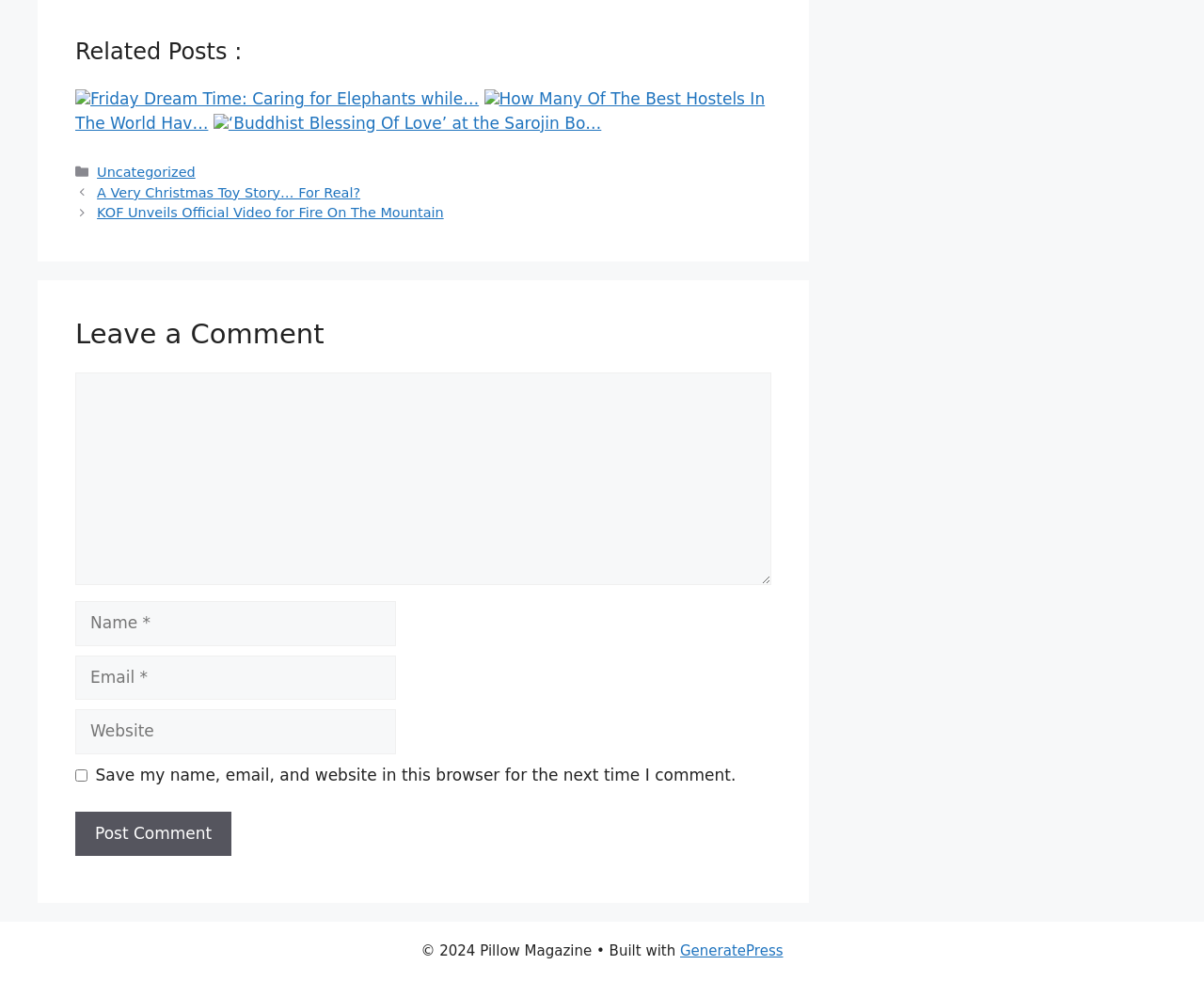Identify the bounding box coordinates of the element that should be clicked to fulfill this task: "Click on the 'Previous' link". The coordinates should be provided as four float numbers between 0 and 1, i.e., [left, top, right, bottom].

[0.081, 0.189, 0.299, 0.204]